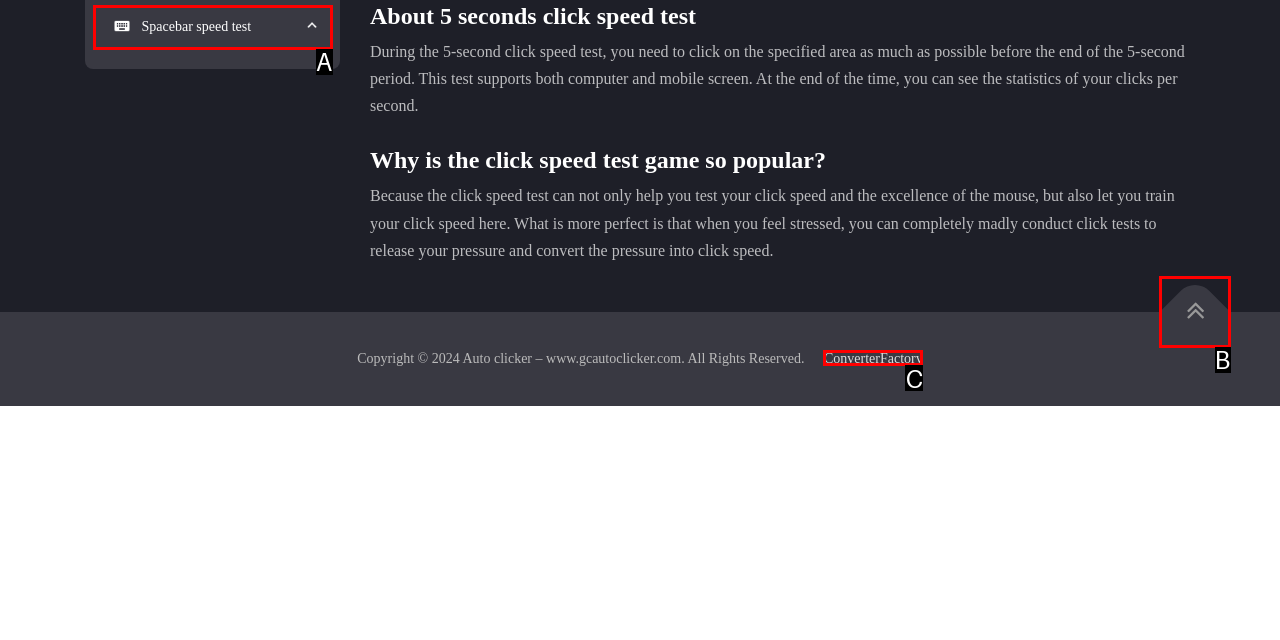Given the description: Spacebar speed test, identify the HTML element that corresponds to it. Respond with the letter of the correct option.

A